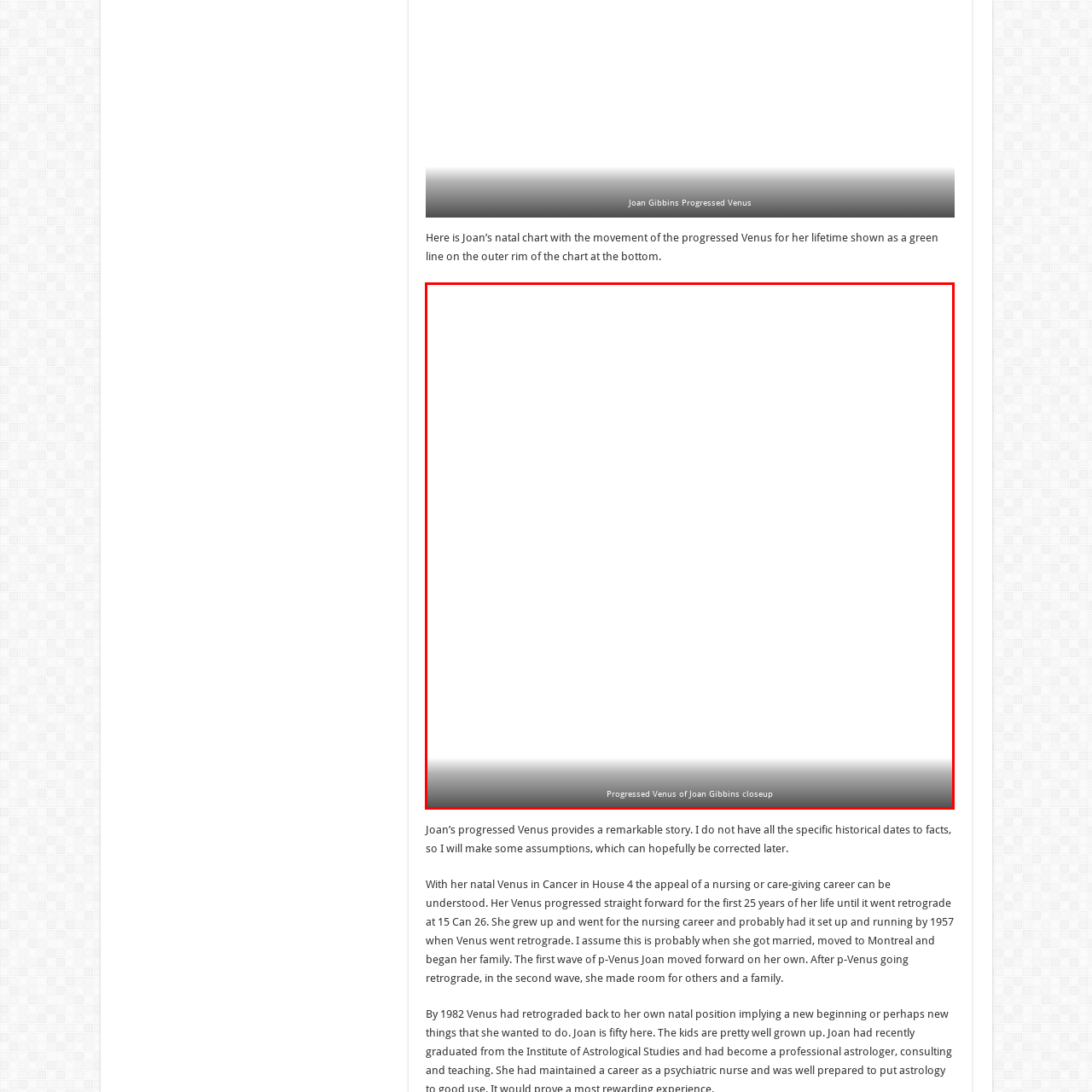What is the significance of the green line on the chart?
Consider the details within the red bounding box and provide a thorough answer to the question.

The caption explains that the green line on the chart represents the progression of Joan's Venus throughout her lifetime, highlighting the astrological influences that have shaped her life experiences.